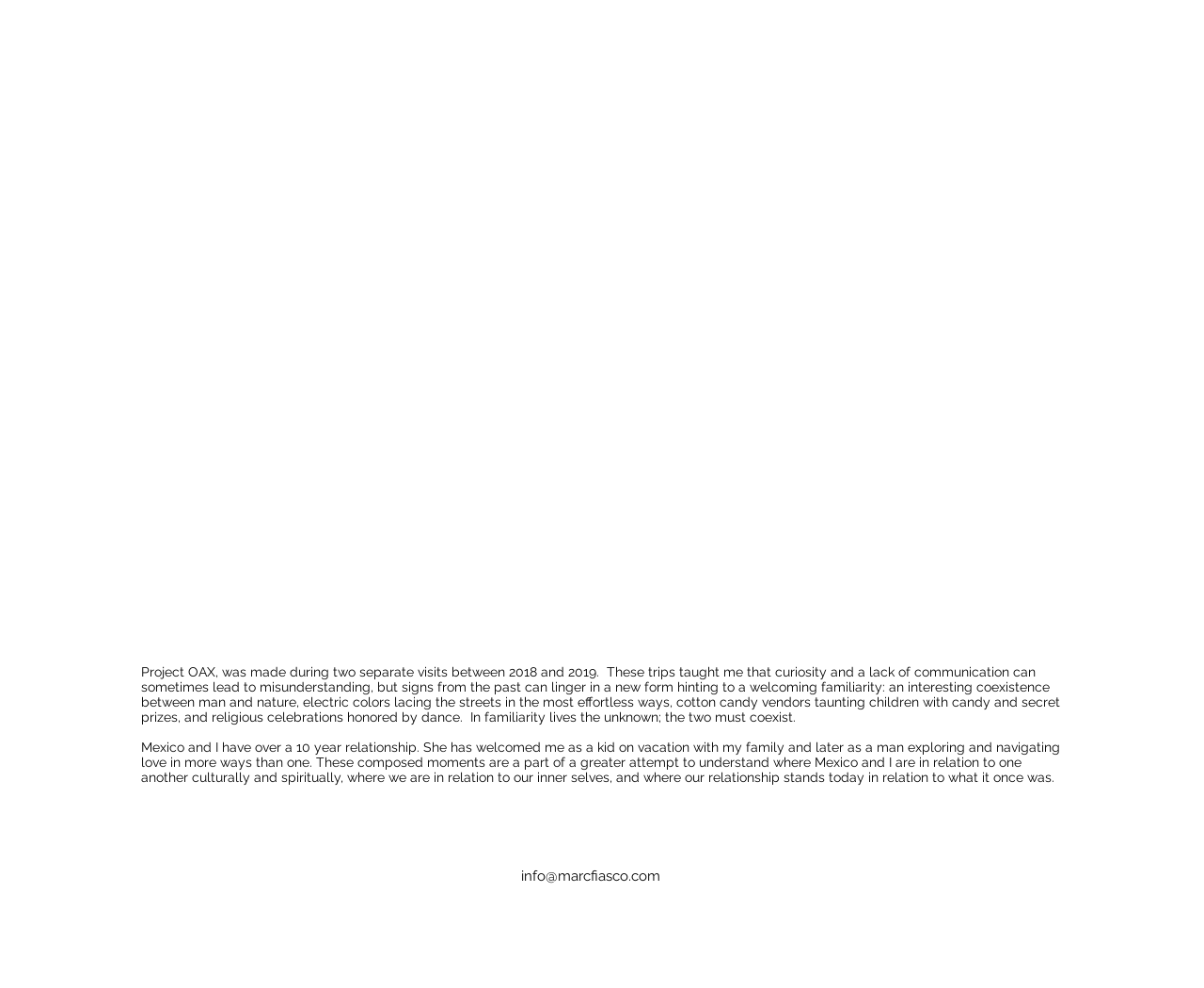Given the element description "aria-label="Black Instagram Icon"", identify the bounding box of the corresponding UI element.

[0.477, 0.905, 0.493, 0.925]